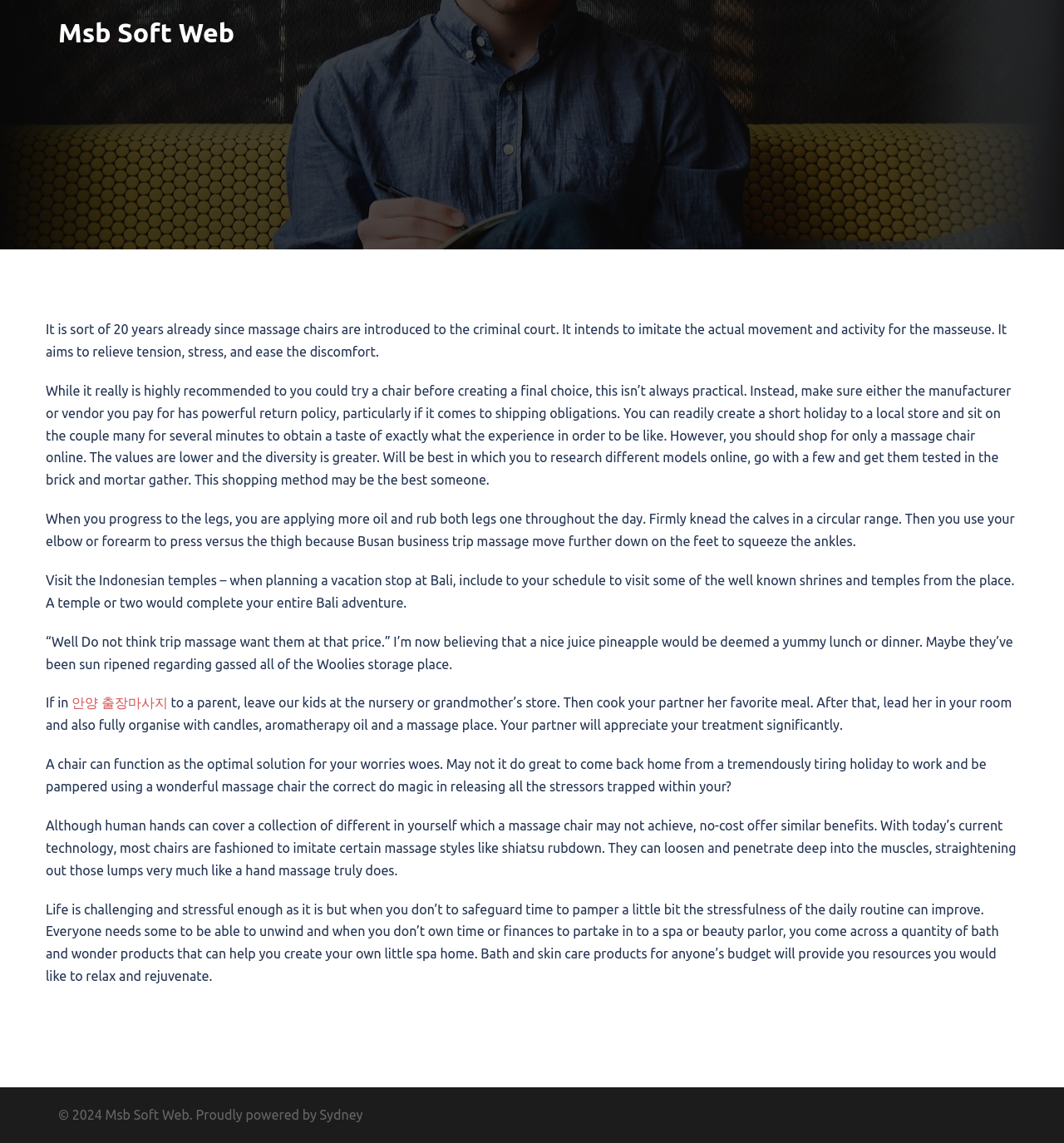Identify the headline of the webpage and generate its text content.

Msb Soft Web